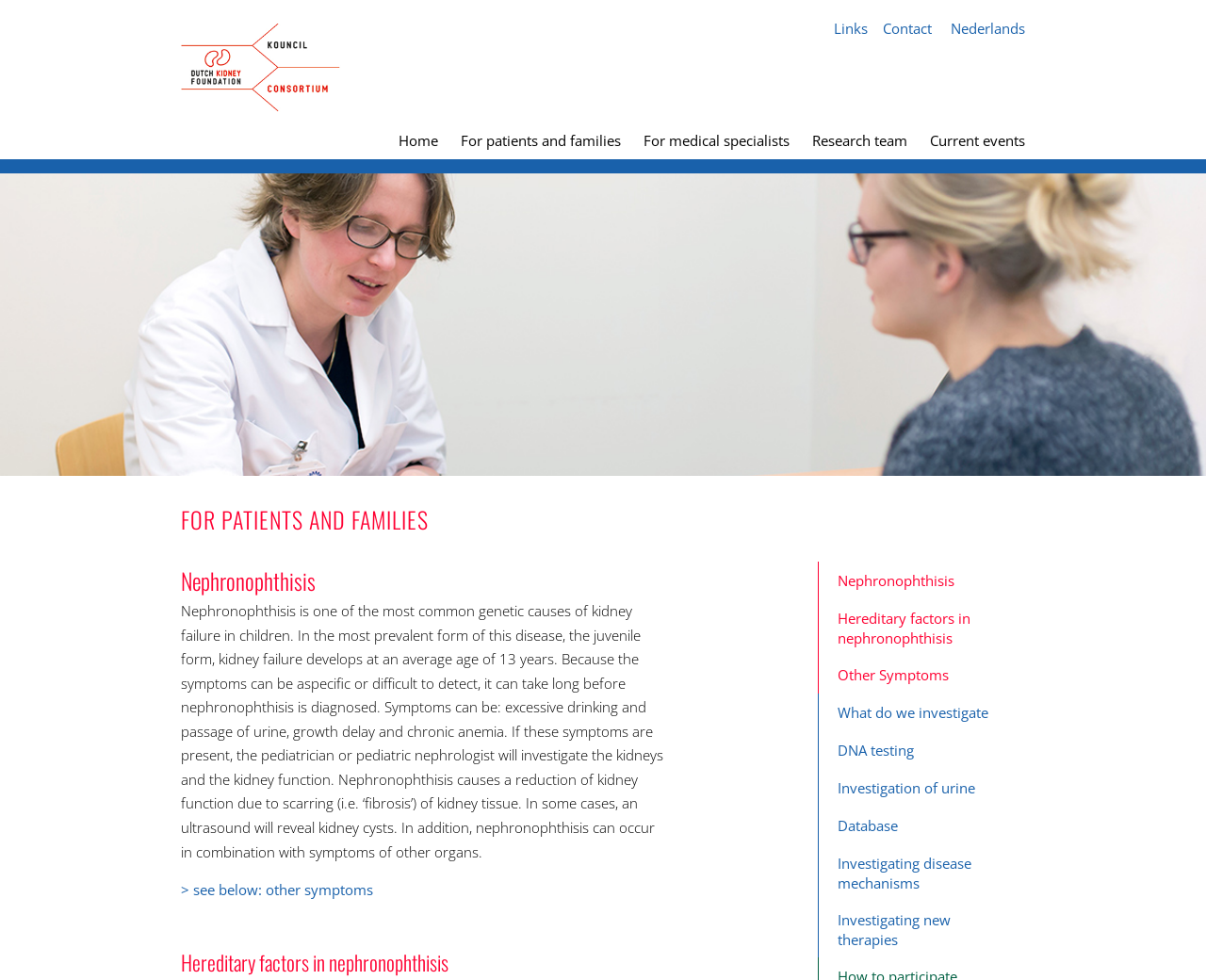Respond to the question below with a single word or phrase:
What is the link 'see below: other symptoms' related to?

Nephronophthisis symptoms